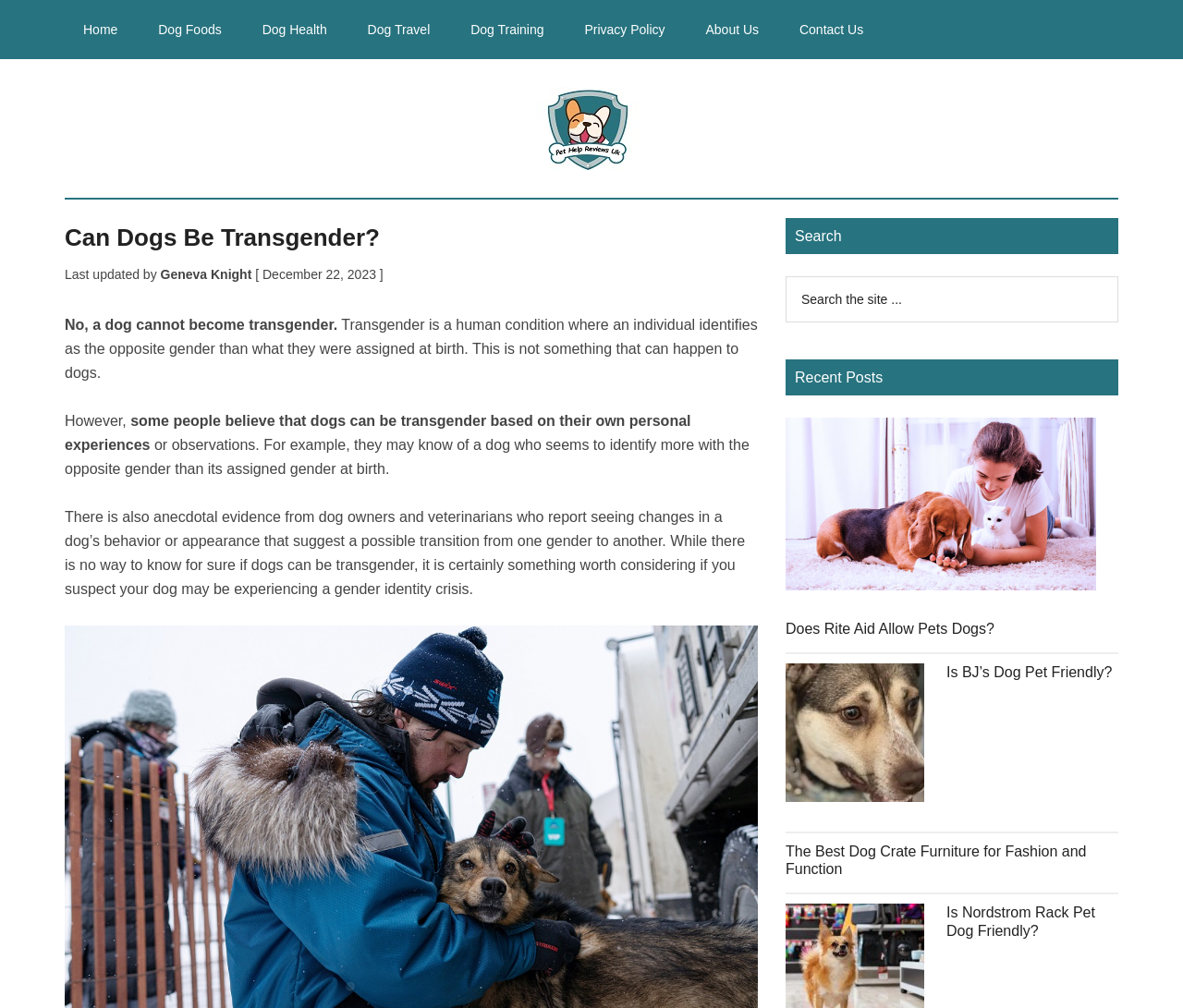Predict the bounding box of the UI element based on the description: "Home". The coordinates should be four float numbers between 0 and 1, formatted as [left, top, right, bottom].

[0.055, 0.0, 0.115, 0.059]